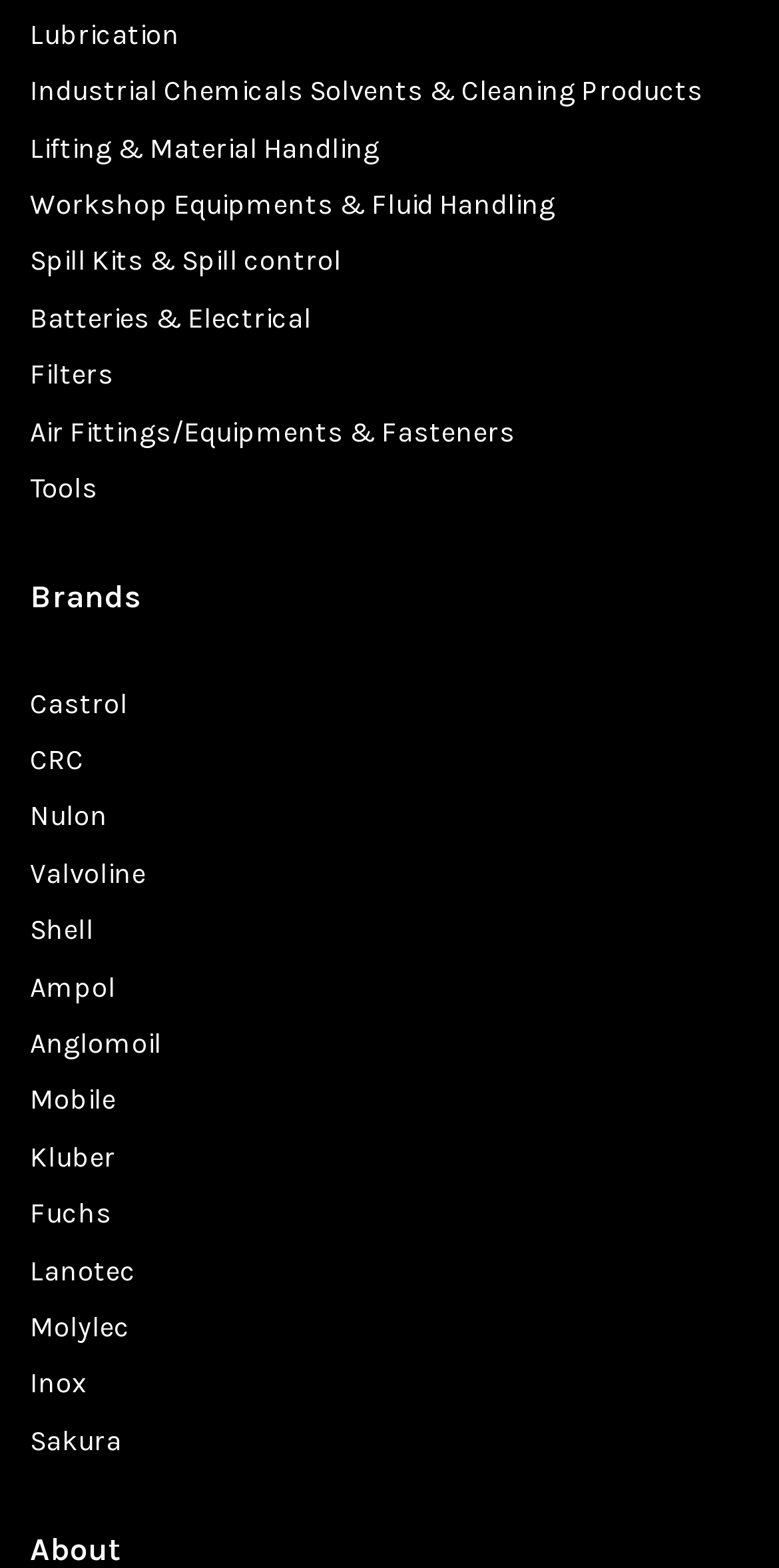Using the description: "Workshop Equipments & Fluid Handling", determine the UI element's bounding box coordinates. Ensure the coordinates are in the format of four float numbers between 0 and 1, i.e., [left, top, right, bottom].

[0.038, 0.12, 0.713, 0.142]